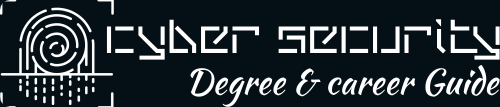Detail every significant feature and component of the image.

The image features a sophisticated logo for "Cyber Security Degree & Career Guide," showcasing a stylized fingerprint design indicative of security and identity protection, emblematic of the cyber security field. The text is presented in a modern, digital font, emphasizing technology and professionalism, which are crucial in the cyber security domain. The combination of elements signifies a resource dedicated to guiding individuals through their education and career paths within the rapidly evolving cyber security landscape. This logo not only represents the brand's focus but also reflects its commitment to providing reliable information and resources related to cyber security degrees and careers.